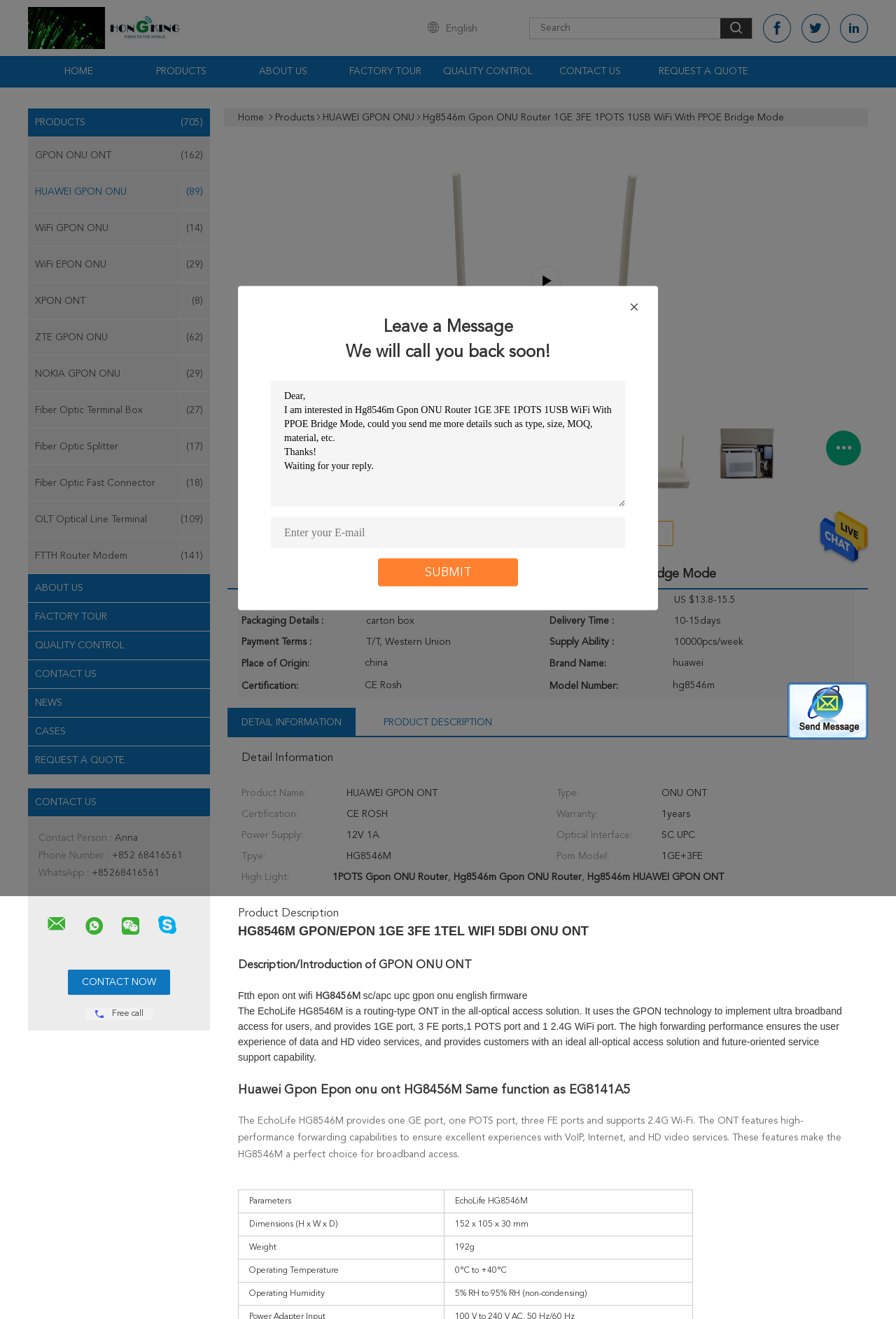Please identify the bounding box coordinates of the element on the webpage that should be clicked to follow this instruction: "Contact Now". The bounding box coordinates should be given as four float numbers between 0 and 1, formatted as [left, top, right, bottom].

[0.076, 0.735, 0.19, 0.754]